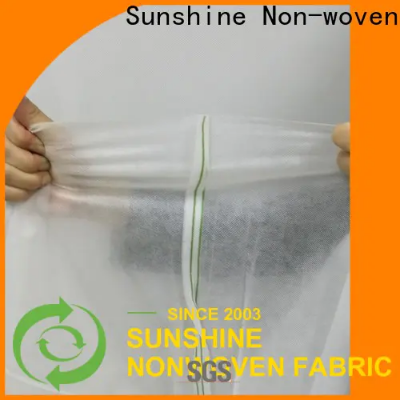Offer a detailed explanation of the image's components.

The image showcases a close-up view of a lightweight, translucent fabric that highlights the innovative design and quality of Sunshine Non-woven materials. Two hands demonstrate the flexibility and durability of the fabric, emphasizing its embossed design and potential applications. The vibrant orange background contrasts with the fabric, enhancing visibility while branding elements, including the company name "Sunshine Non-woven" and "SINCE 2003," add a professional touch. Additionally, a circular logo suggests the material is environmentally friendly, reinforcing its appeal for sustainable practices. This image effectively captures the essence of Sunshine's commitment to providing high-quality, customized fabric solutions for various needs.